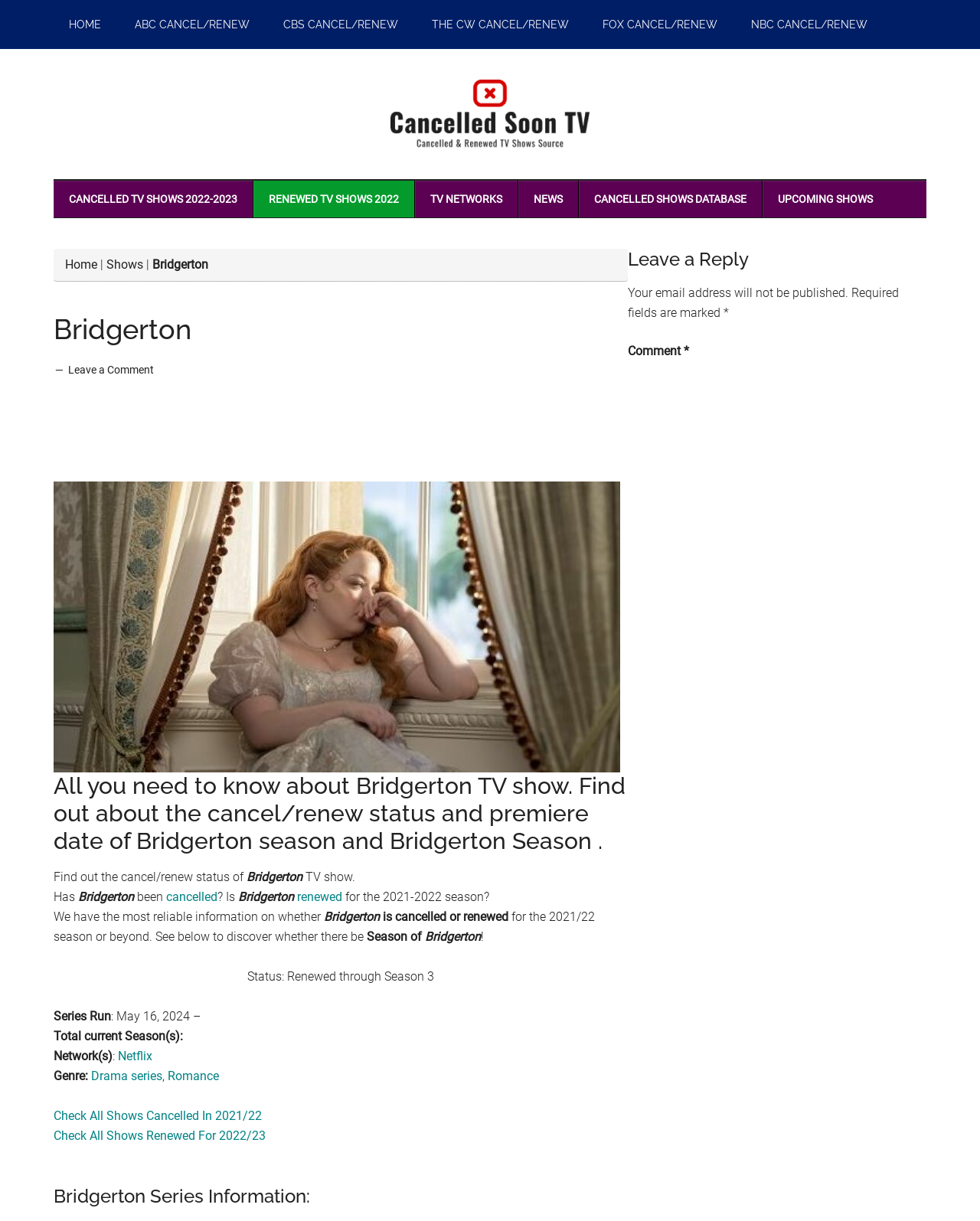What is the status of Bridgerton?
Using the visual information, reply with a single word or short phrase.

Renewed through Season 3